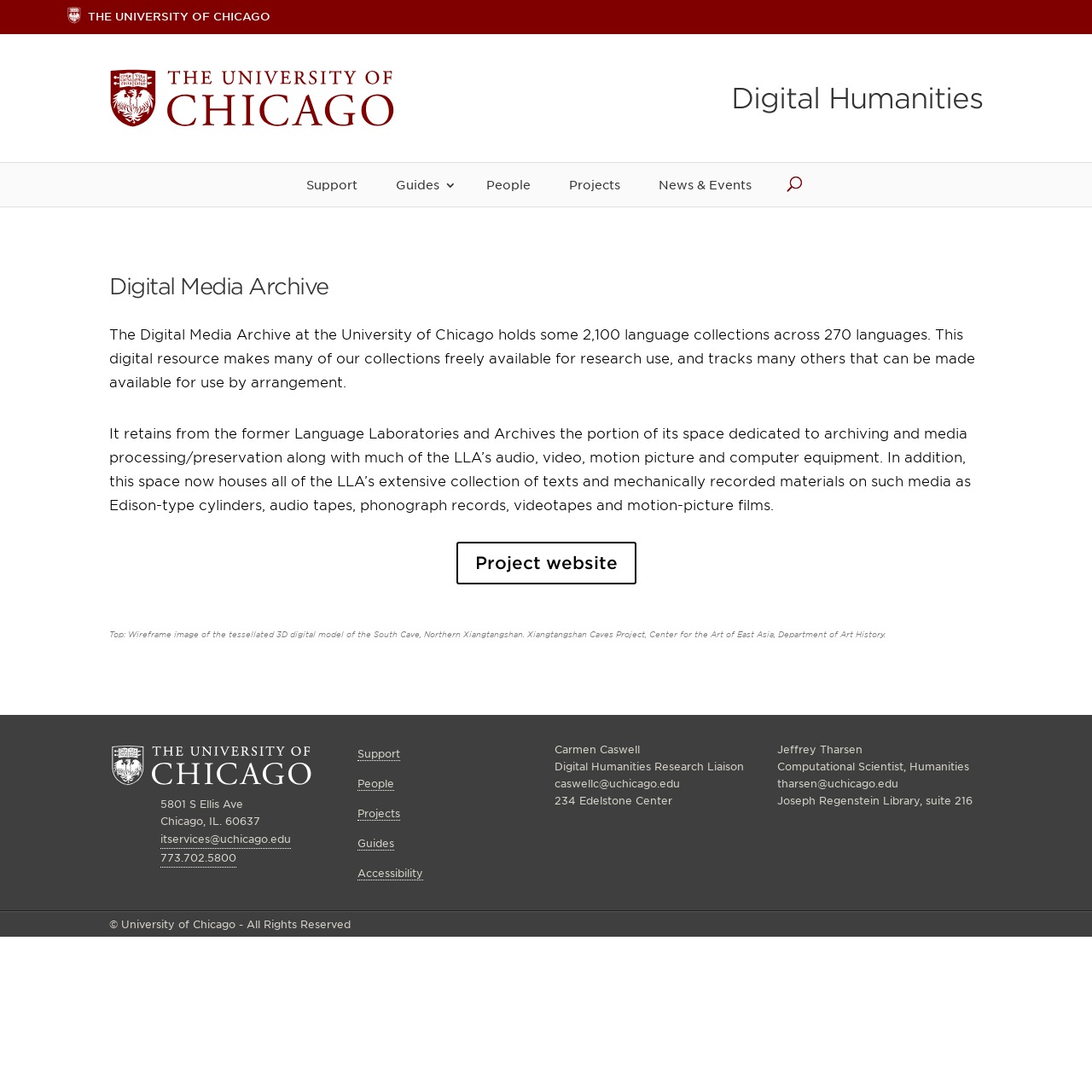What is the purpose of the Digital Media Archive?
Look at the image and respond with a one-word or short phrase answer.

To hold language collections